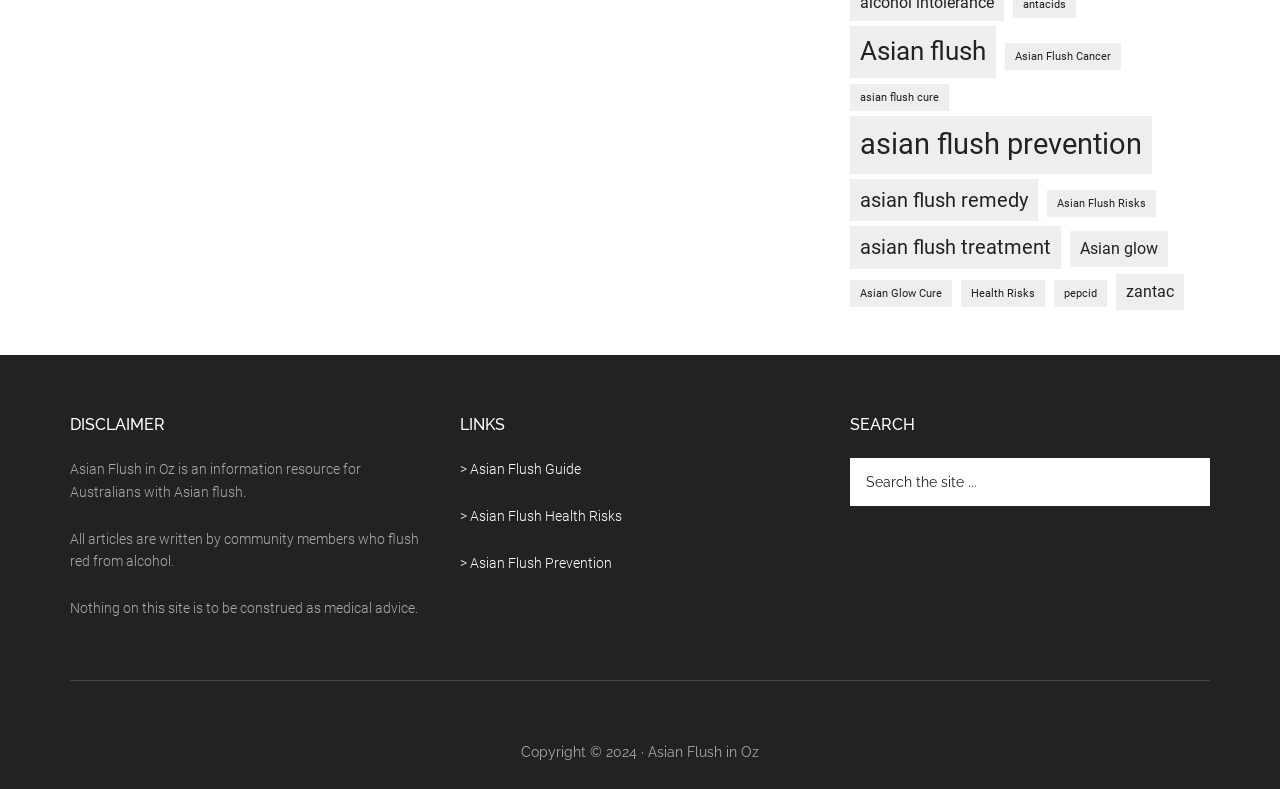Determine the bounding box coordinates of the UI element described by: "> Asian Flush Prevention".

[0.359, 0.703, 0.478, 0.723]